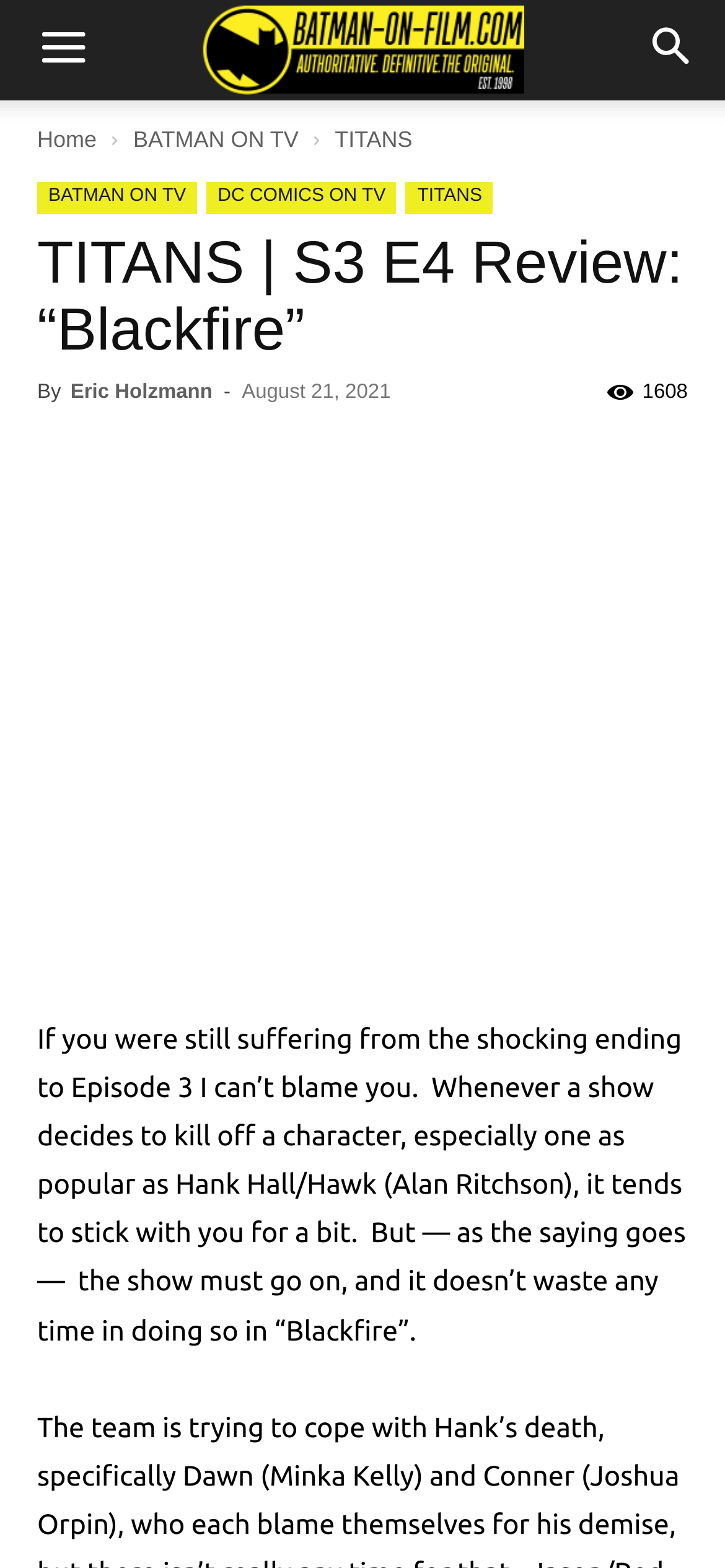Determine the bounding box coordinates of the clickable element to complete this instruction: "Browse 世界名著下载". Provide the coordinates in the format of four float numbers between 0 and 1, [left, top, right, bottom].

None